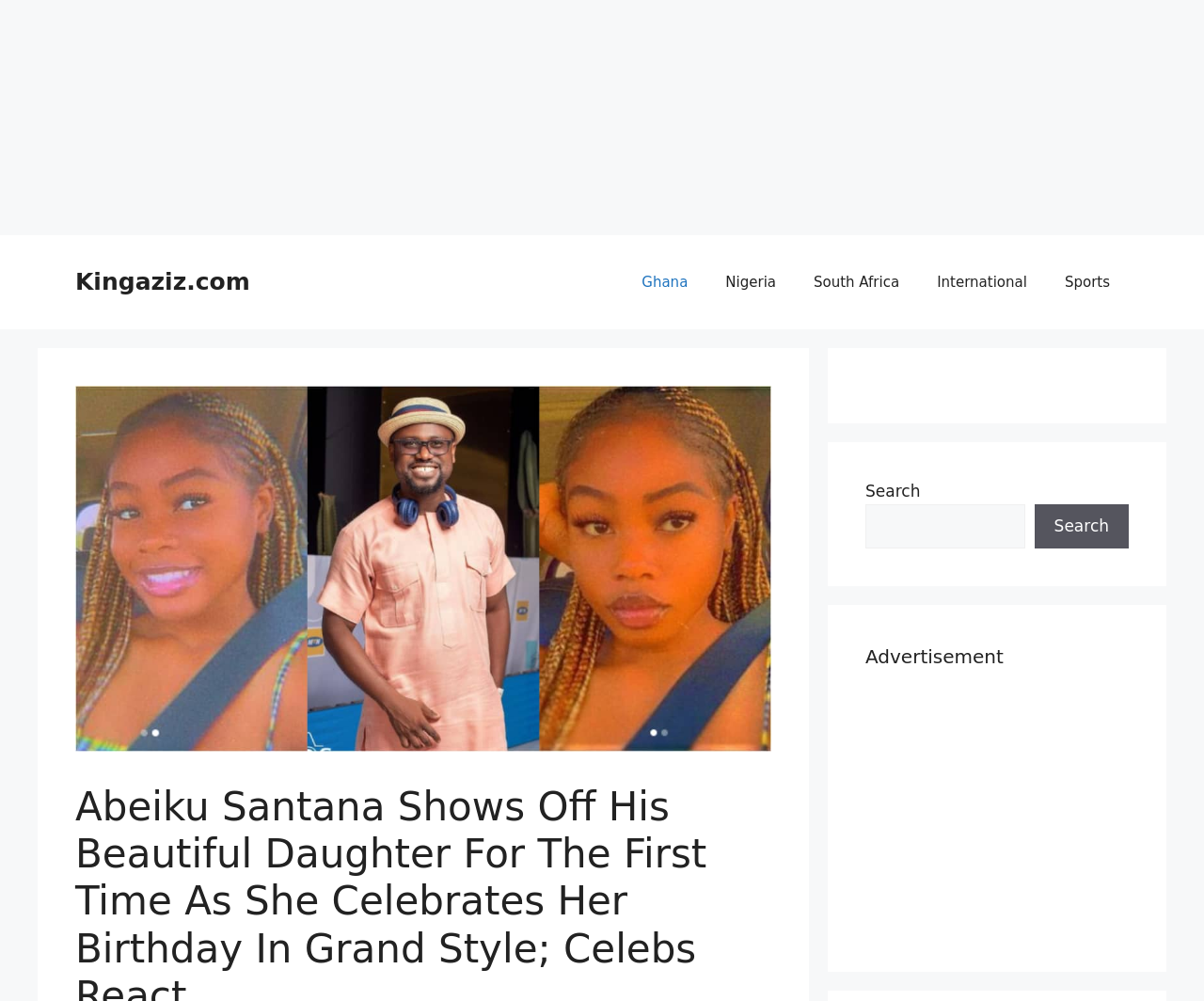Given the element description, predict the bounding box coordinates in the format (top-left x, top-left y, bottom-right x, bottom-right y), using floating point numbers between 0 and 1: South Africa

[0.66, 0.254, 0.763, 0.31]